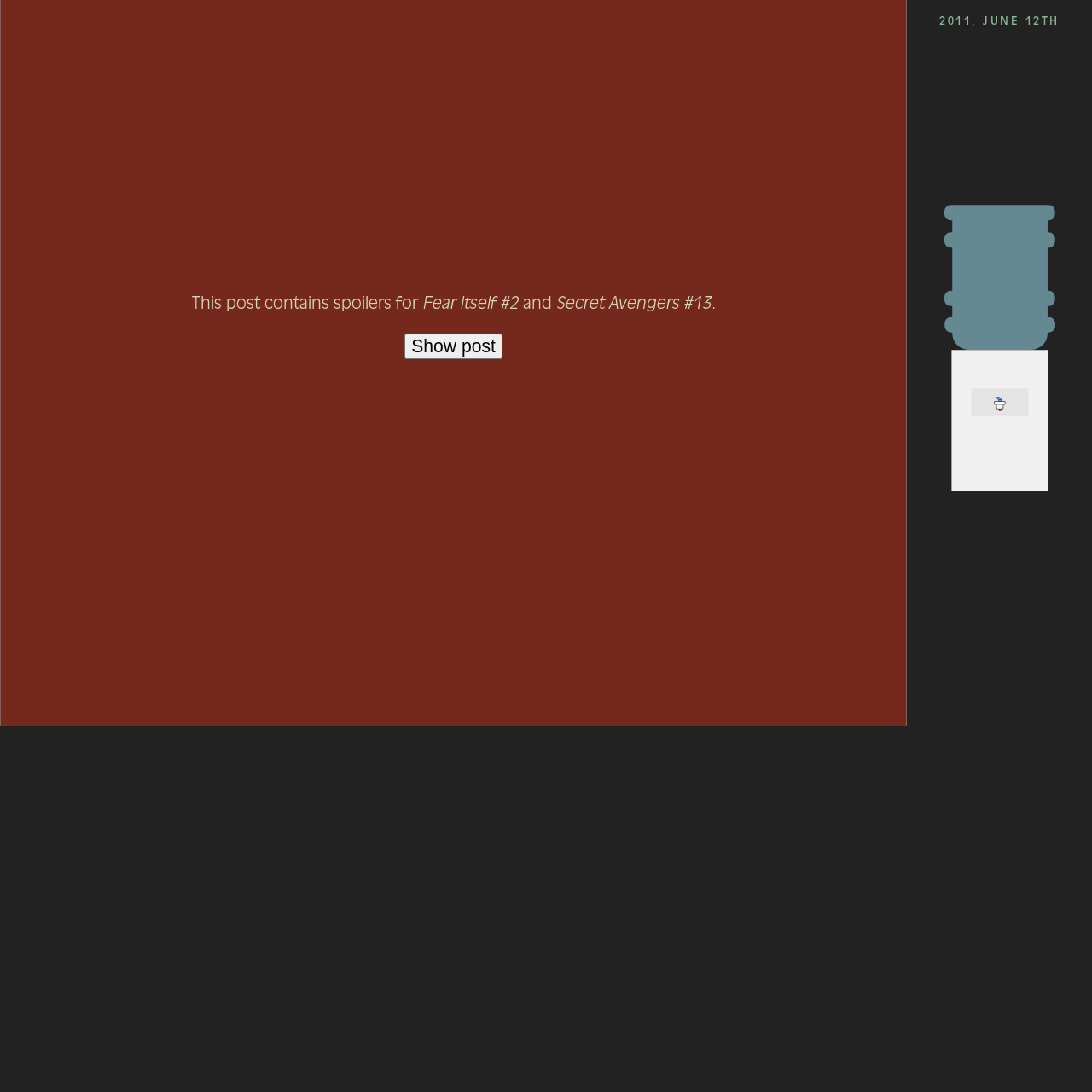Generate an in-depth caption that captures all aspects of the webpage.

The webpage appears to be a review of a comic book issue, specifically Secret Avengers #13 by Nick Spencer, which is part of Marvel Comics' Fear Itself crossover. 

At the top of the page, there is a heading indicating the date "2011, JUNE 12TH". 

Below the date, there is a section that warns readers about spoilers for Fear Itself #2 and Secret Avengers #13. This warning is divided into four parts, with the text "This post contains spoilers for" on the left, followed by "Fear Itself #2" to its right, then "and" to the right of that, and finally "Secret Avengers #13" to the right of the "and" text. A period follows the last part of the warning.

To the right of the warning section, there is a "Show post" button. 

On the right side of the page, there is an embedded object, likely an image, which takes up a significant portion of the page's vertical space.